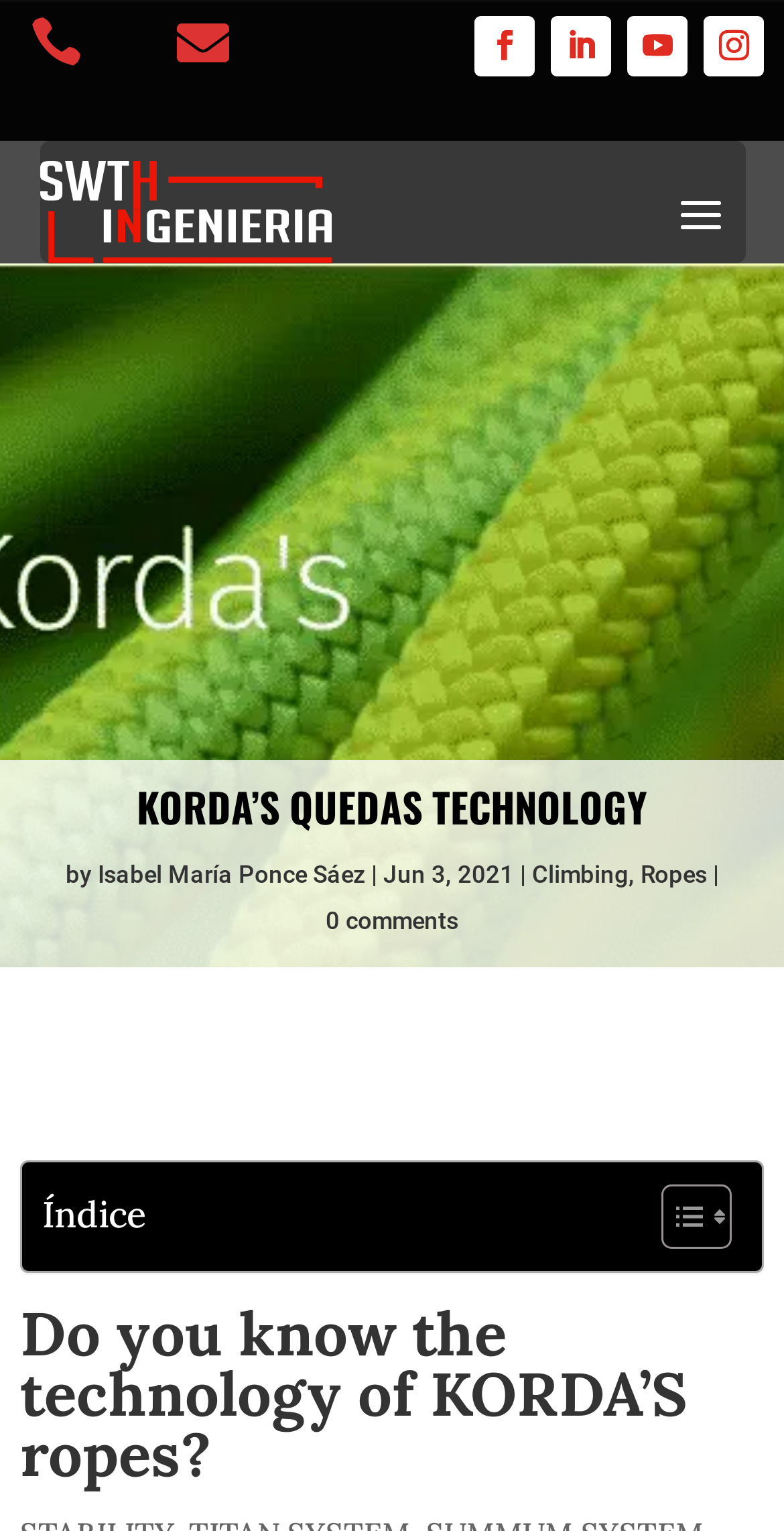What is the date of this blog post?
Please ensure your answer to the question is detailed and covers all necessary aspects.

I found the date by looking at the text 'Jun 3, 2021' which is located near the author's name, indicating that it is the date of the blog post.